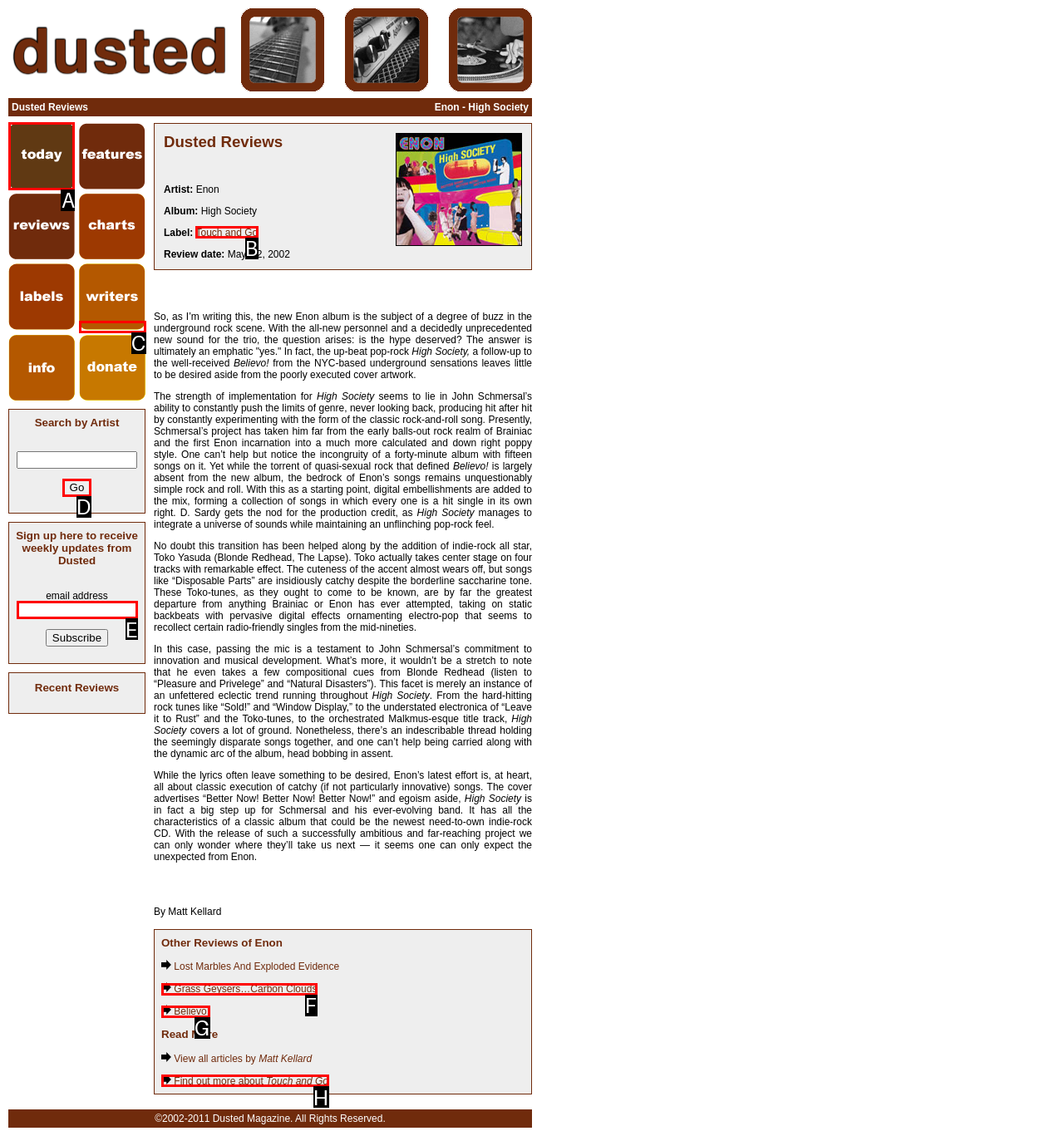Determine which HTML element should be clicked for this task: Go to today's features
Provide the option's letter from the available choices.

A